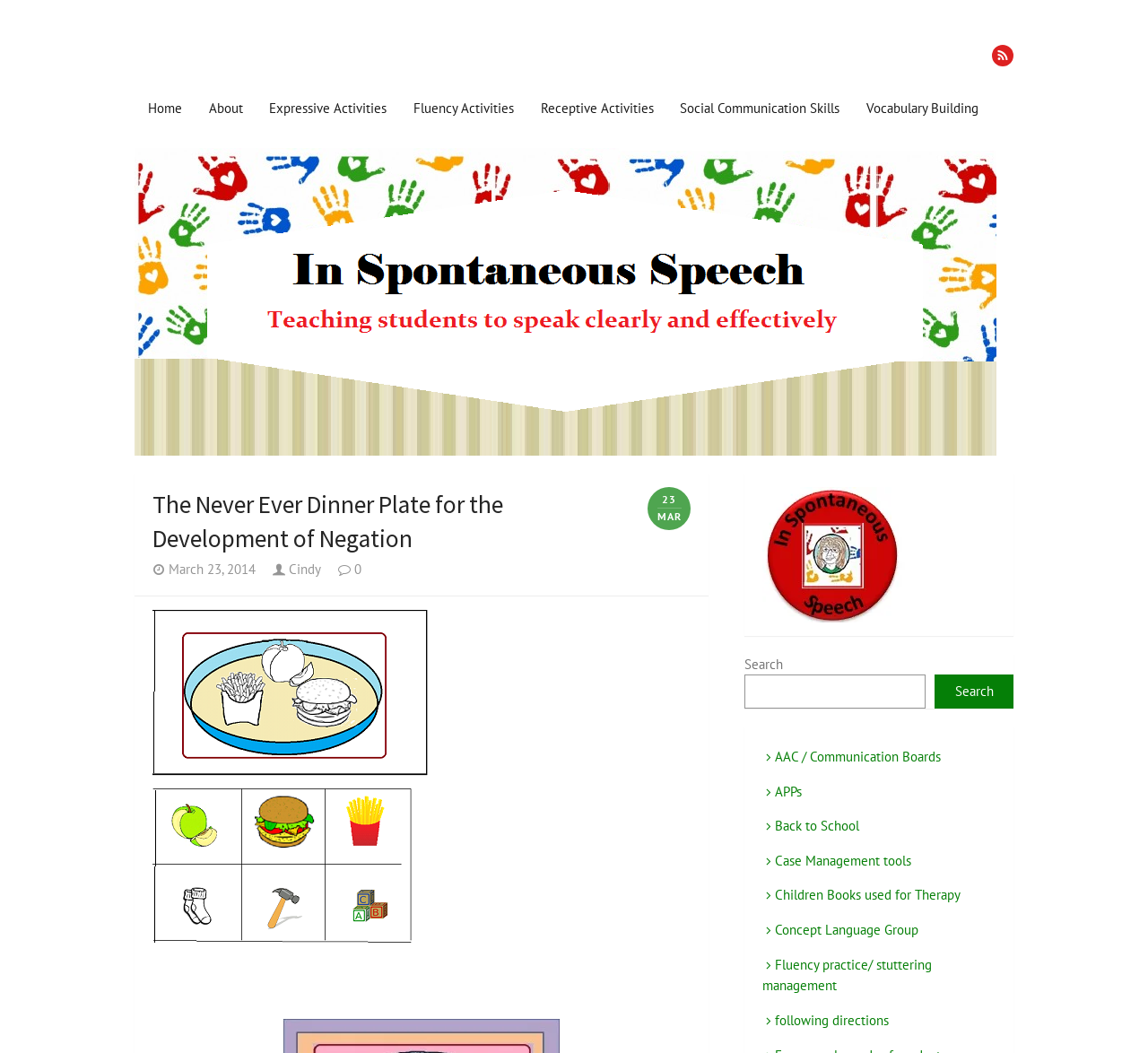Determine the bounding box coordinates of the clickable region to carry out the instruction: "Click on the 'Home' link".

[0.117, 0.082, 0.17, 0.123]